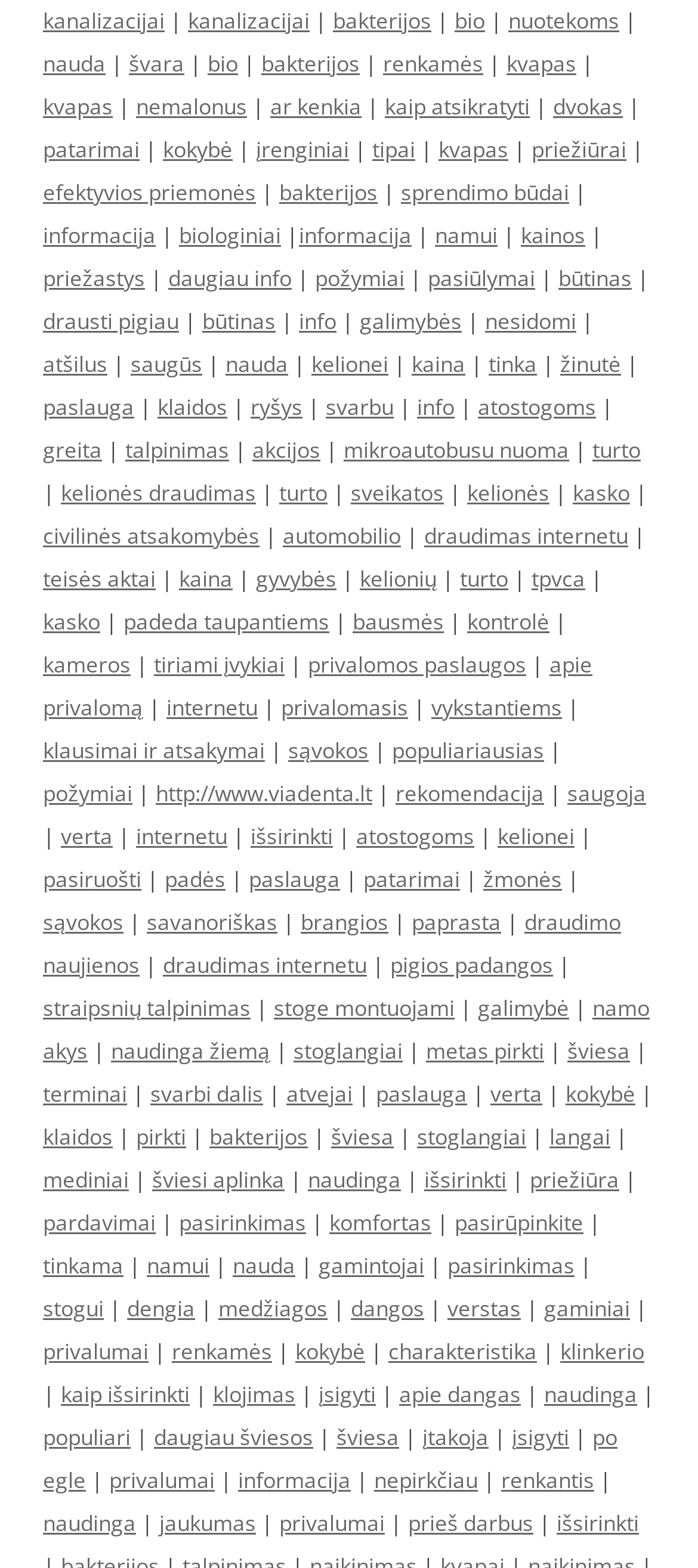Provide a short answer using a single word or phrase for the following question: 
What is the main topic of this webpage?

sewerage and bacteria